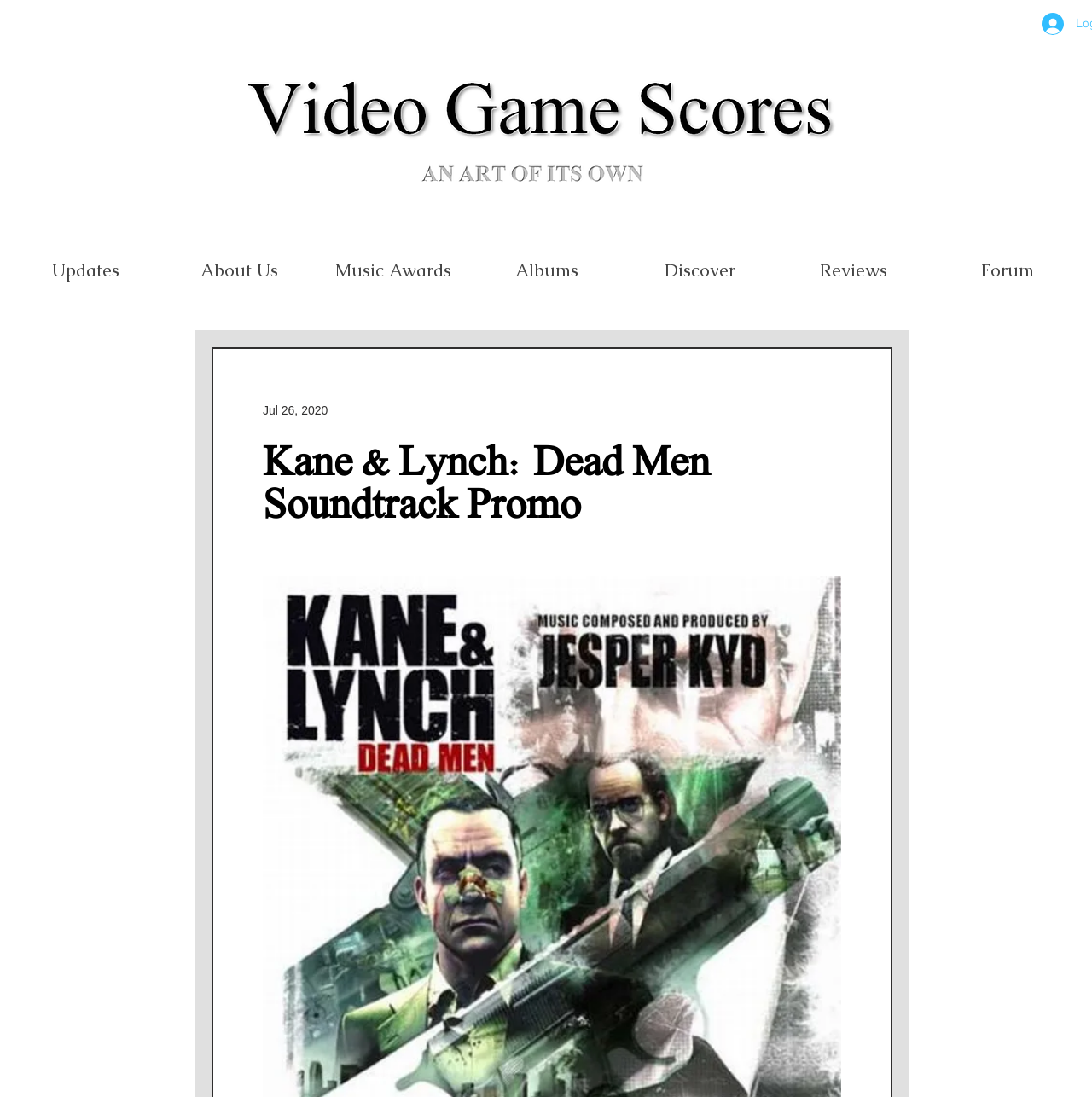Craft a detailed narrative of the webpage's structure and content.

The webpage is about Kane & Lynch: Dead Men Soundtrack Promo. At the top-right corner, there is a small image. Below it, a larger image occupies most of the width, with the text "VideoGameMusic" on it. 

On the left side, there is a navigation menu labeled "Site" with several links, including "Updates", "About Us", "Music Awards", "Albums", "Discover", "Reviews", and "Forum". The "Forum" link has a sub-element showing the date "Jul 26, 2020". 

Below the navigation menu, there is a heading that reads "Kane & Lynch: Dead Men Soundtrack Promo".